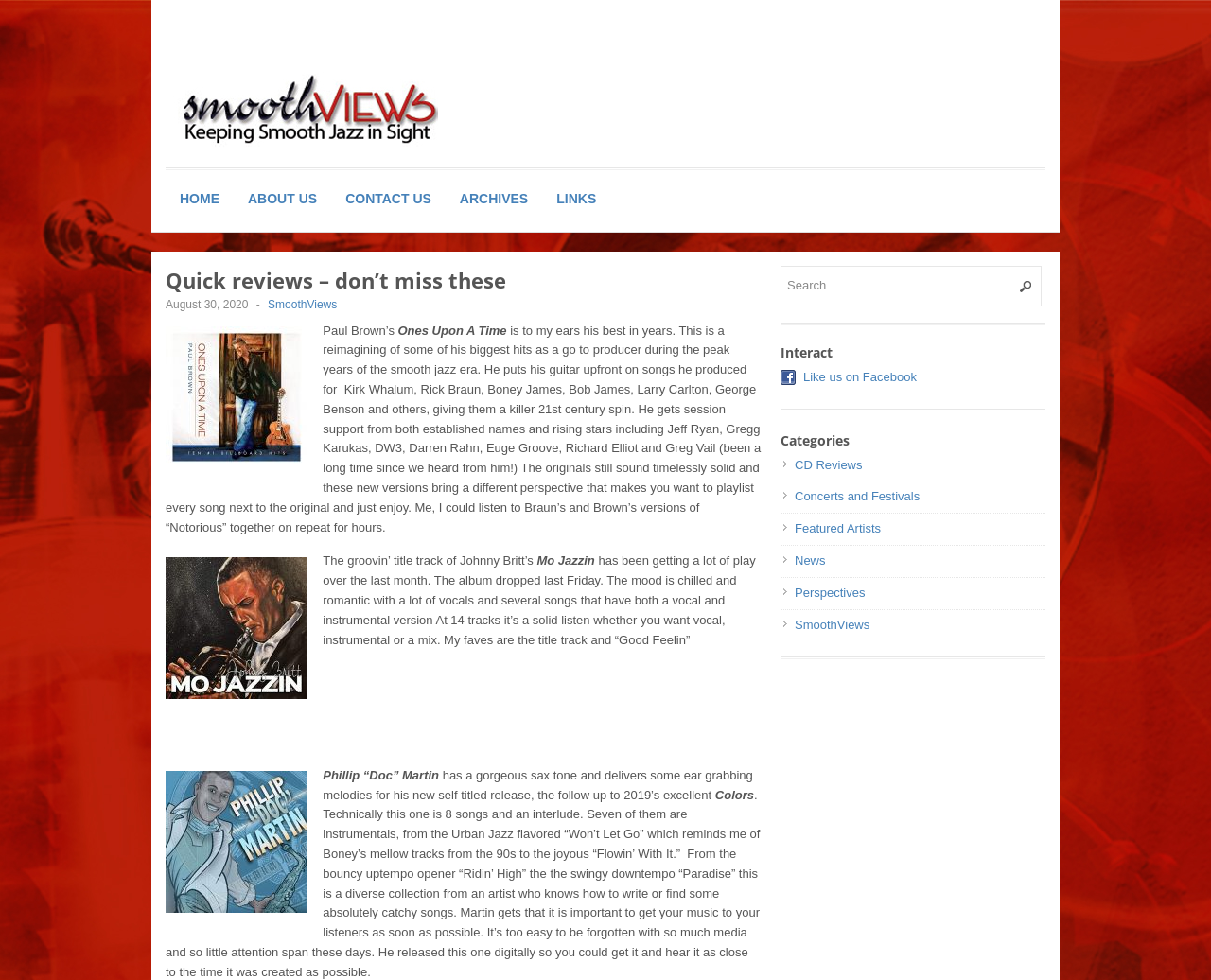Identify the bounding box coordinates of the section that should be clicked to achieve the task described: "Read SmoothViews".

[0.221, 0.304, 0.278, 0.317]